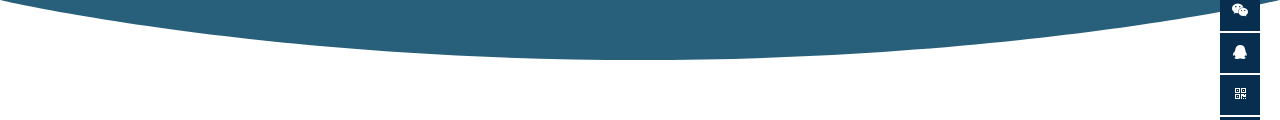Using the information from the screenshot, answer the following question thoroughly:
What is the purpose of the webpage?

The layout surrounding the image includes various links and texts, suggesting that the webpage is aimed at students seeking writing assistance or further academic insights into wartime studies, providing resources and information to aid in their academic pursuits.